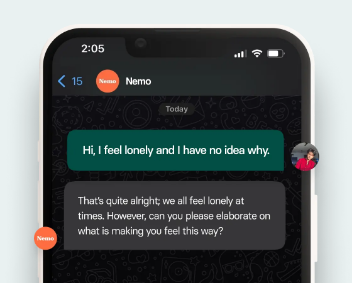Describe the important features and context of the image with as much detail as possible.

The image features a screenshot of a conversation with Nemo, a mental health AI assistant. The interface displays a dark-themed chat window typical of messaging apps. At the top of the screen, the time reads 2:05, and the contact name is "Nemo," emphasizing the assistant's role.

In the chat, a user expresses their feelings of loneliness, stating: "Hi, I feel lonely and I have no idea why." Nemo responds with empathy, acknowledging the user's feelings and encouraging further discussion: "That's quite alright; we all feel lonely at times. However, can you please elaborate on what is making you feel this way?"

This dialogue highlights the supportive and understanding nature of the interaction, reflecting the purpose of the app as a safe space for sharing emotions and seeking guidance on mental health issues. The visual presentation aligns with the theme of connection and support in times of distress.